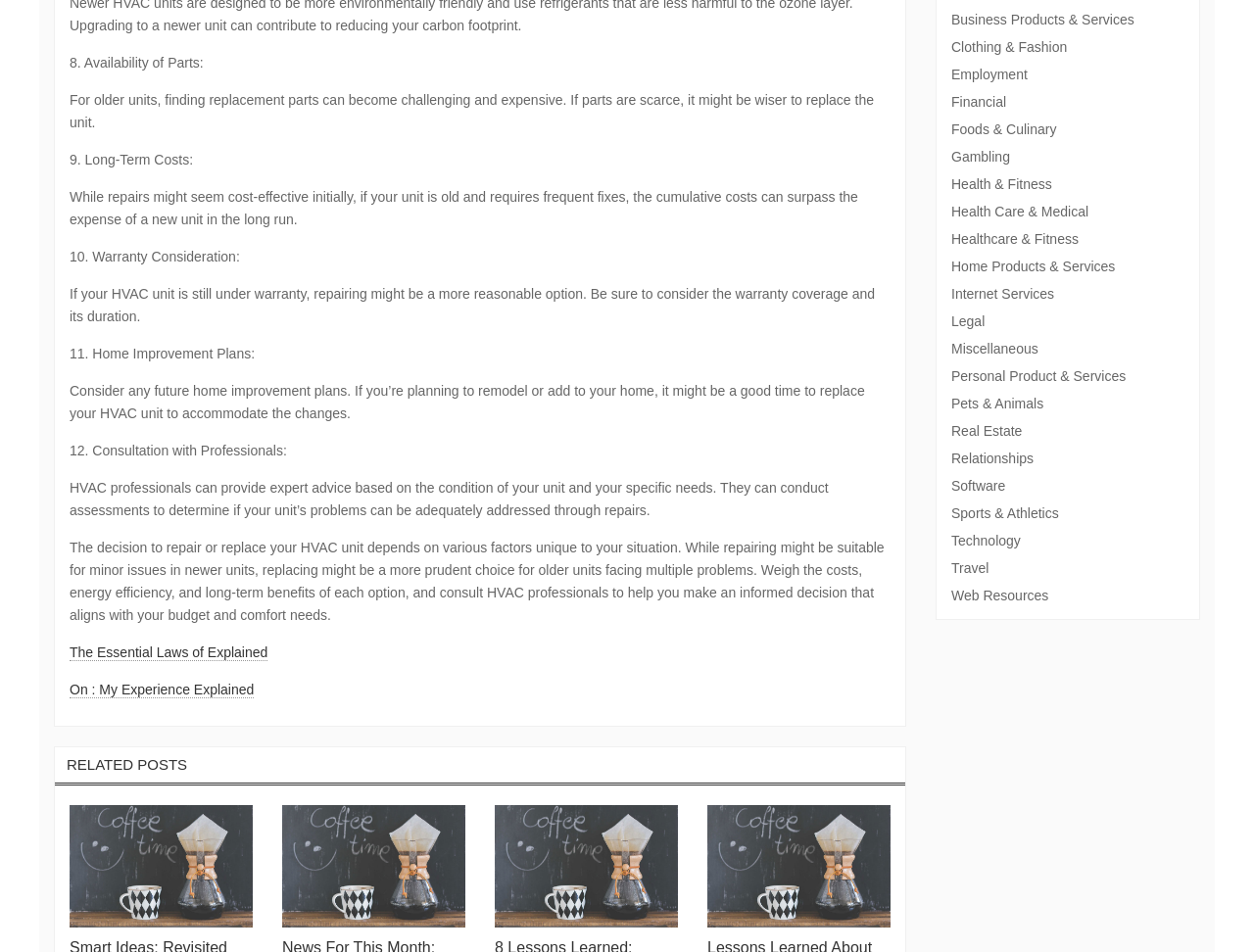Given the element description "Gift", identify the bounding box of the corresponding UI element.

None